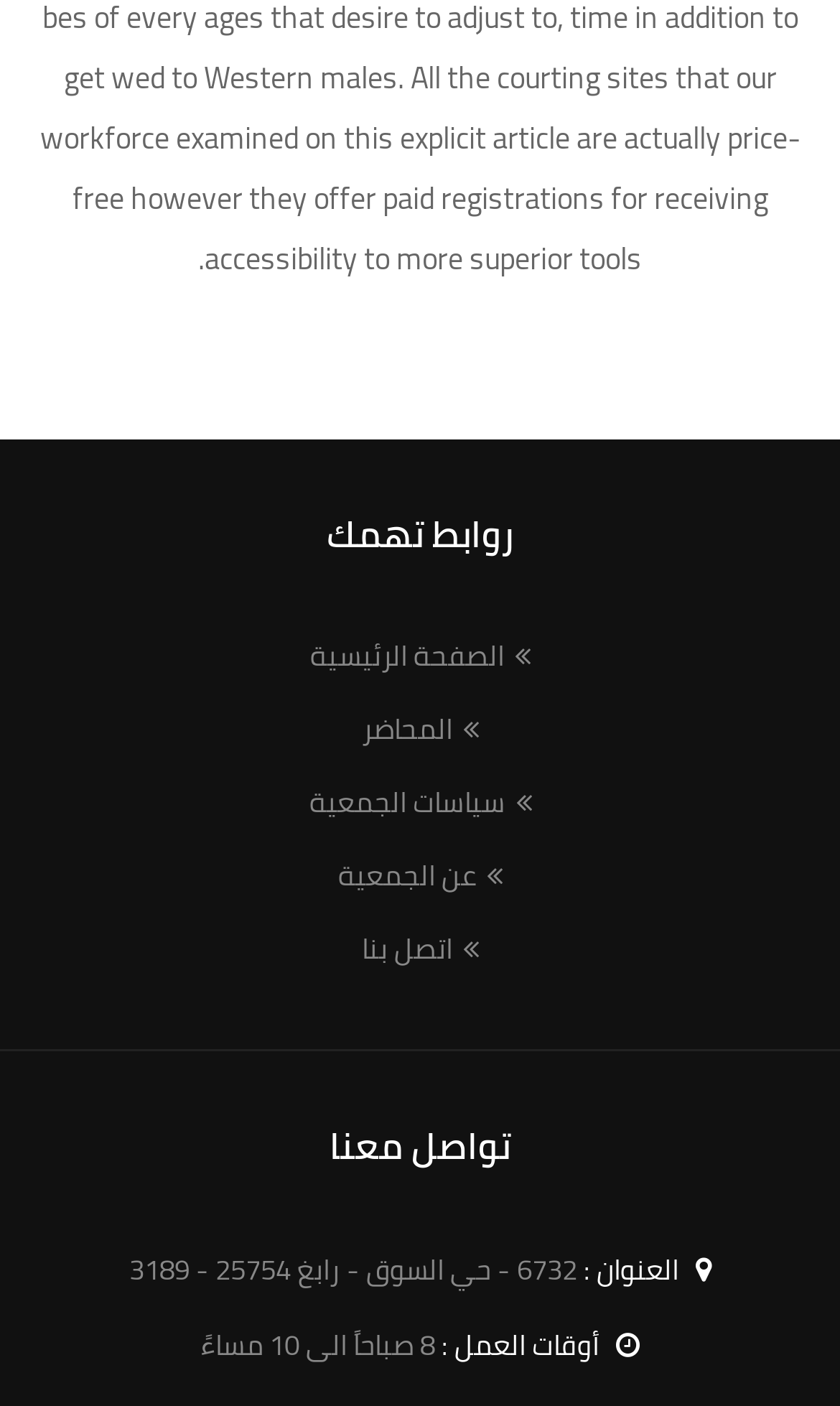What is the name of the association?
Using the details from the image, give an elaborate explanation to answer the question.

The webpage does not explicitly mention the name of the association, but it provides information about the association's policies, about the association, and contact information.